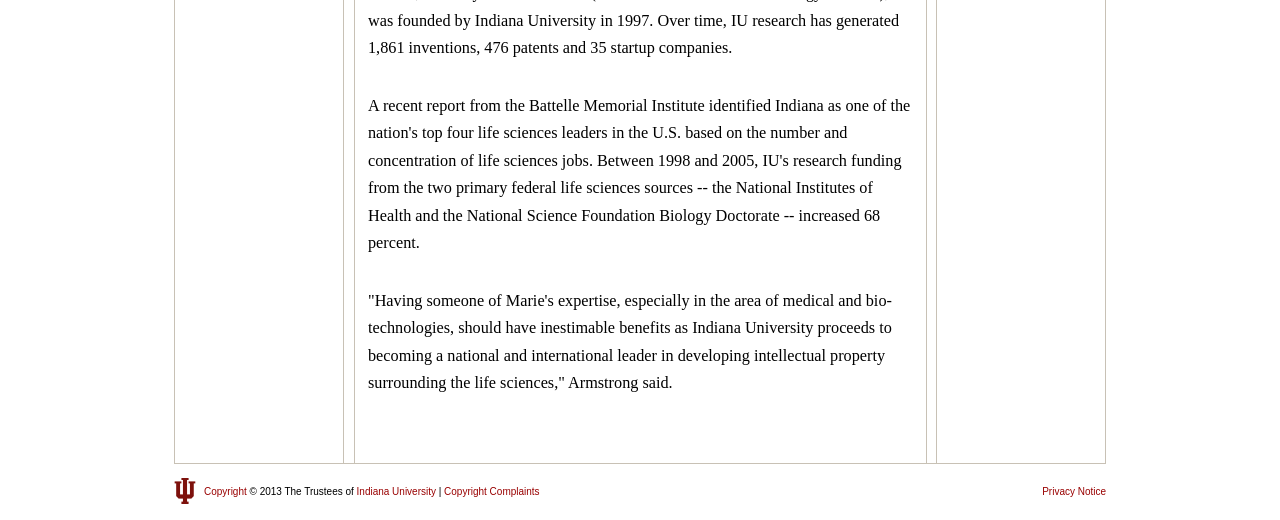Please answer the following question as detailed as possible based on the image: 
What is the name of the person mentioned in the quote?

The quote on the webpage mentions someone named Marie, who has expertise in the area of medical and bio-technologies, and whose presence is expected to have inestimable benefits for Indiana University.